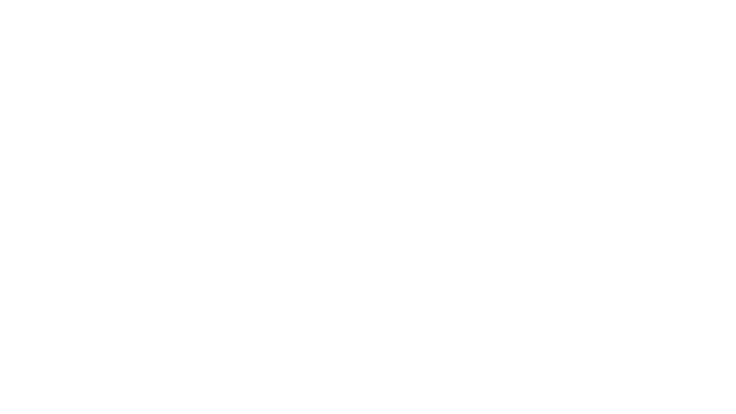How many sections are prominently featured in the template?
Provide a one-word or short-phrase answer based on the image.

Four